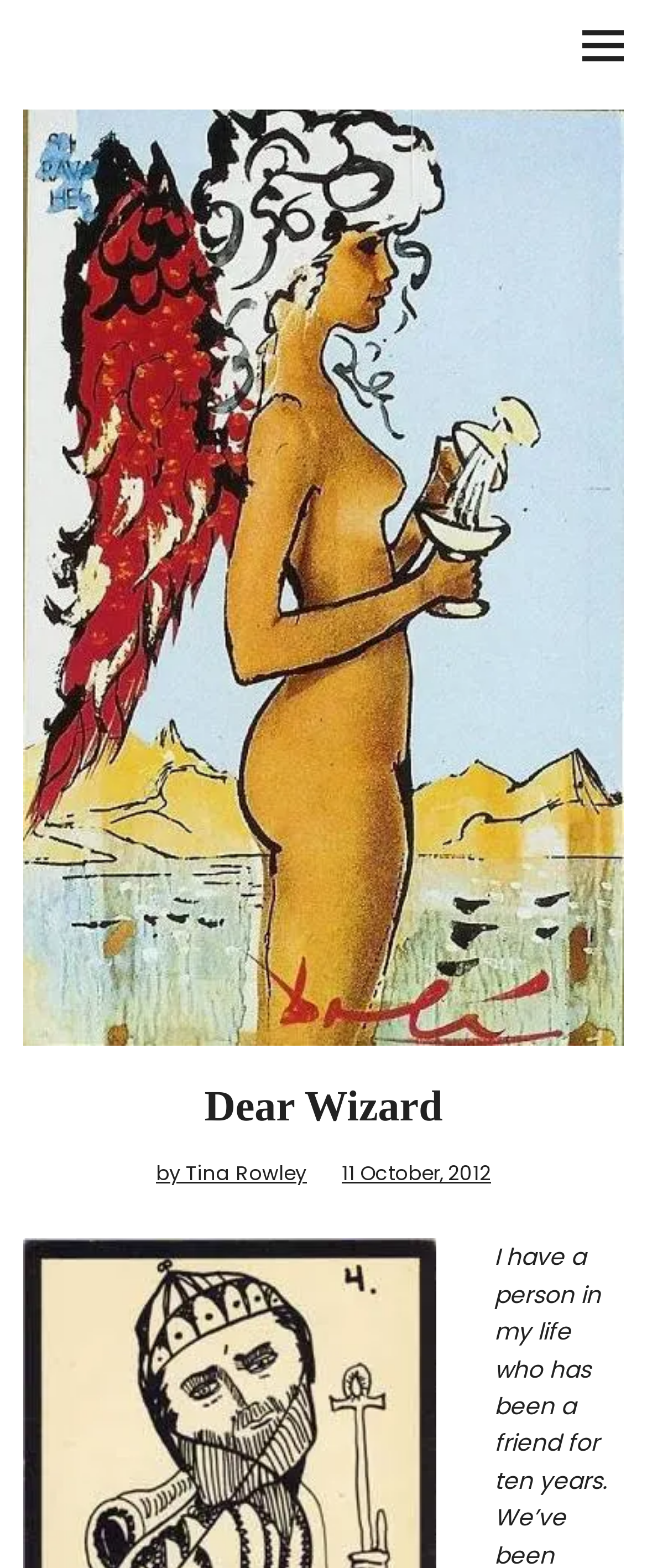Using the provided element description "Politics", determine the bounding box coordinates of the UI element.

[0.0, 0.231, 1.0, 0.289]